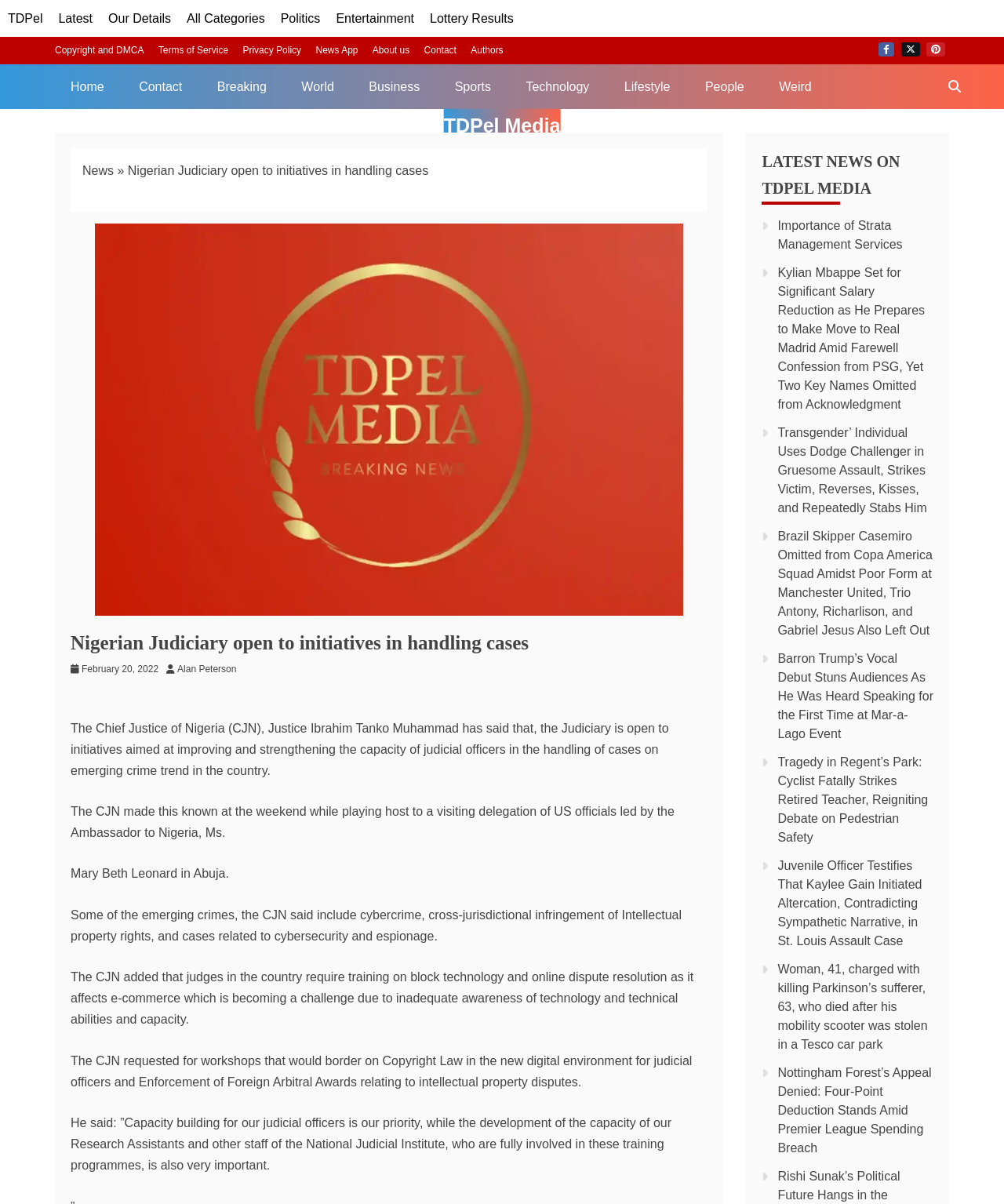Review the image closely and give a comprehensive answer to the question: What is the name of the US Ambassador to Nigeria mentioned in the article?

I found this answer by looking at the text content of the webpage, specifically the paragraph that mentions the US Ambassador to Nigeria, where it says '...a visiting delegation of US officials led by the Ambassador to Nigeria, Ms. Mary Beth Leonard...'.